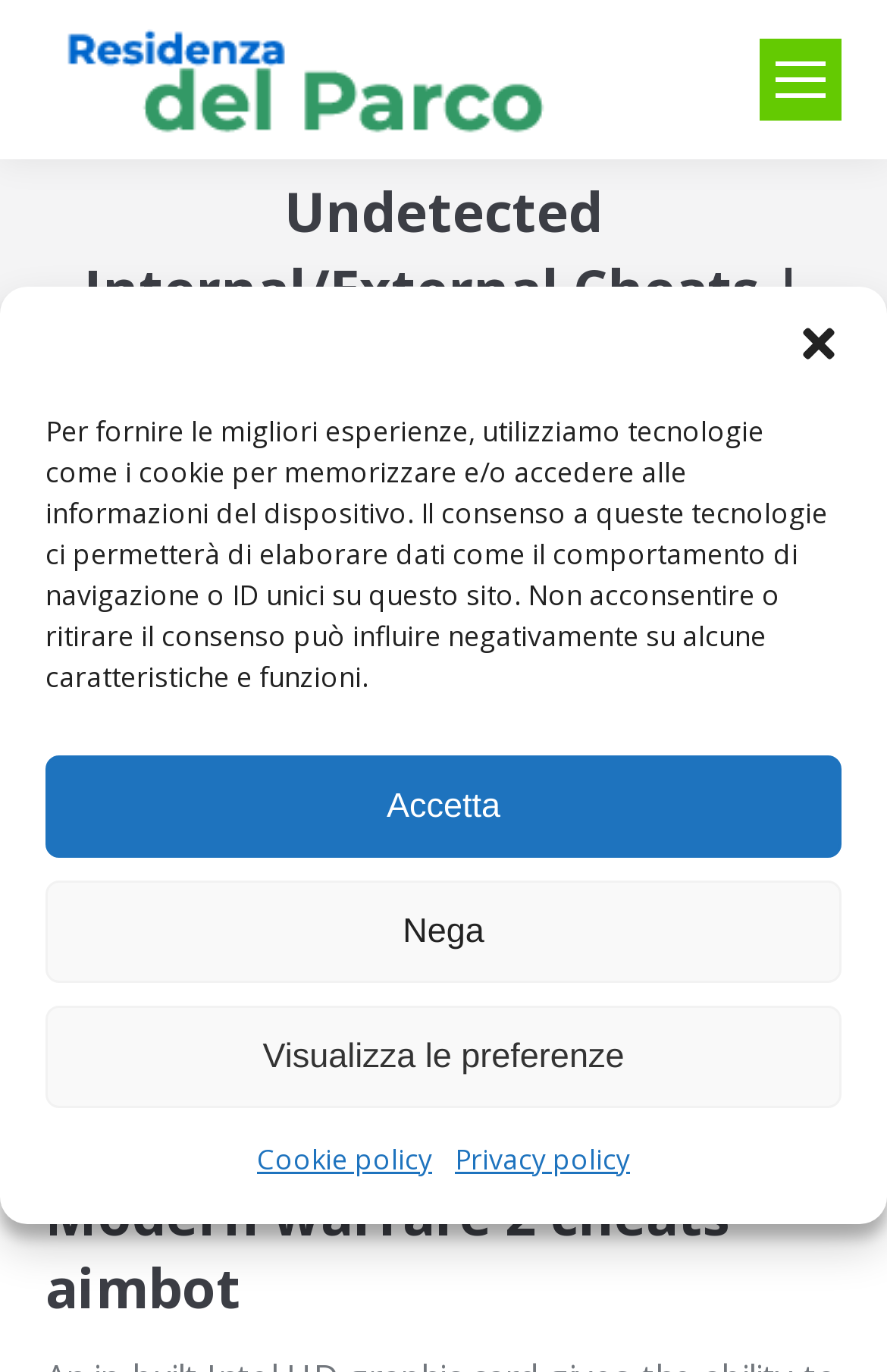Could you locate the bounding box coordinates for the section that should be clicked to accomplish this task: "View the cheats page".

[0.103, 0.373, 0.226, 0.406]